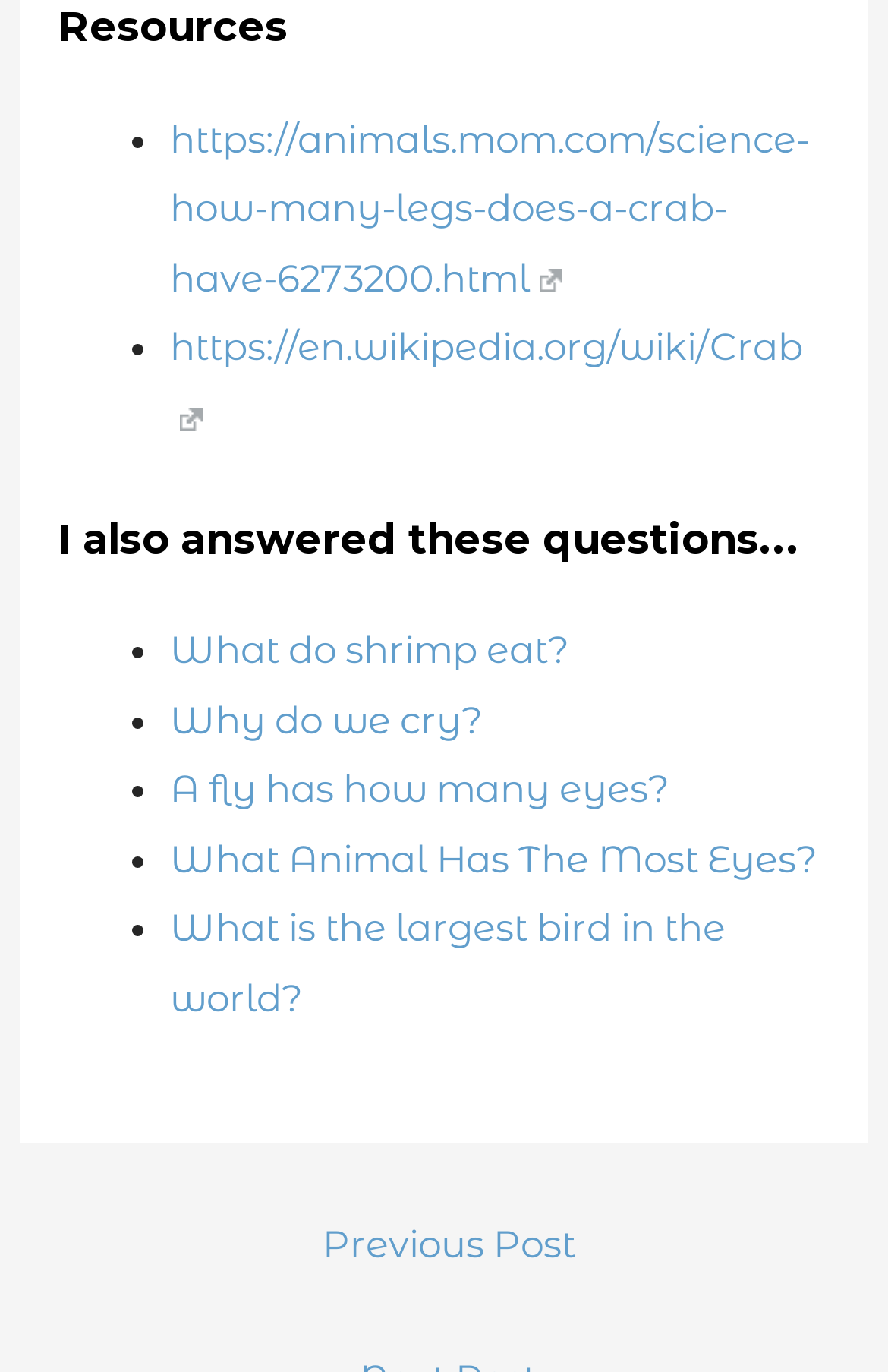Locate the bounding box coordinates of the UI element described by: "aria-label="Open Search Bar"". Provide the coordinates as four float numbers between 0 and 1, formatted as [left, top, right, bottom].

None